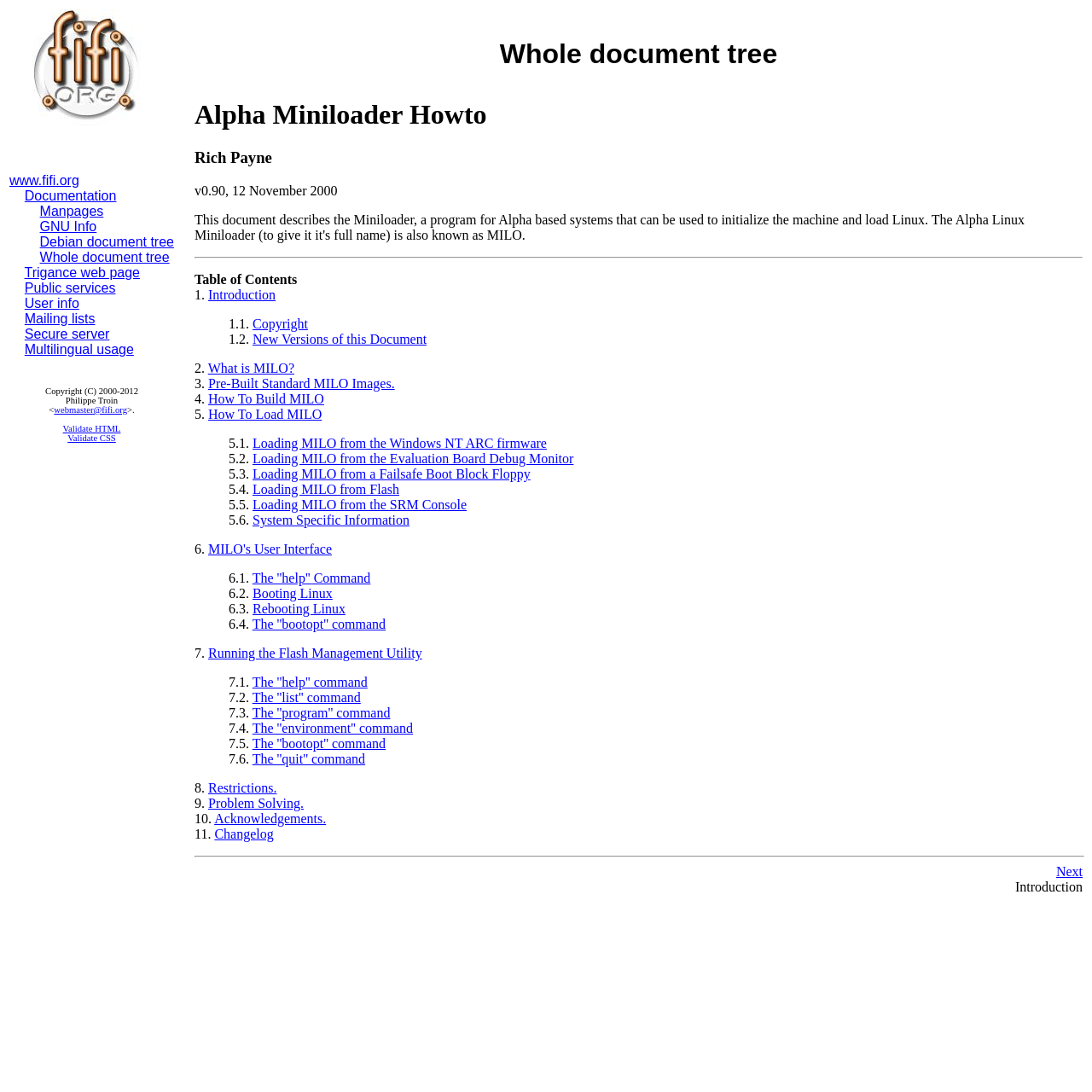Generate the text content of the main headline of the webpage.

Alpha Miniloader Howto